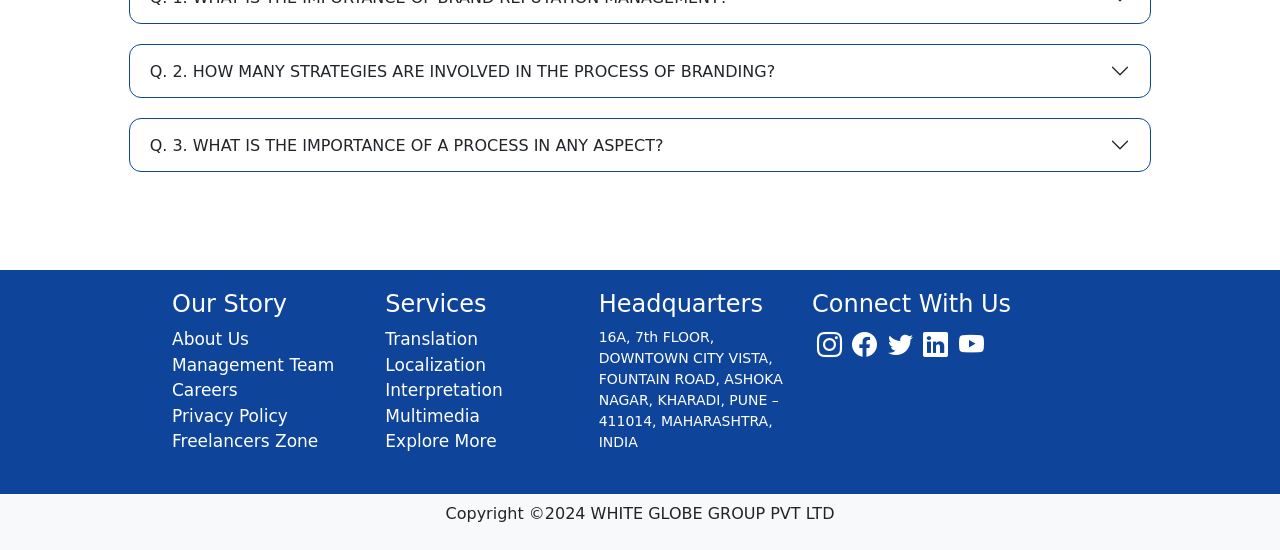How many social media links are under the 'Connect With Us' heading?
Based on the visual content, answer with a single word or a brief phrase.

5